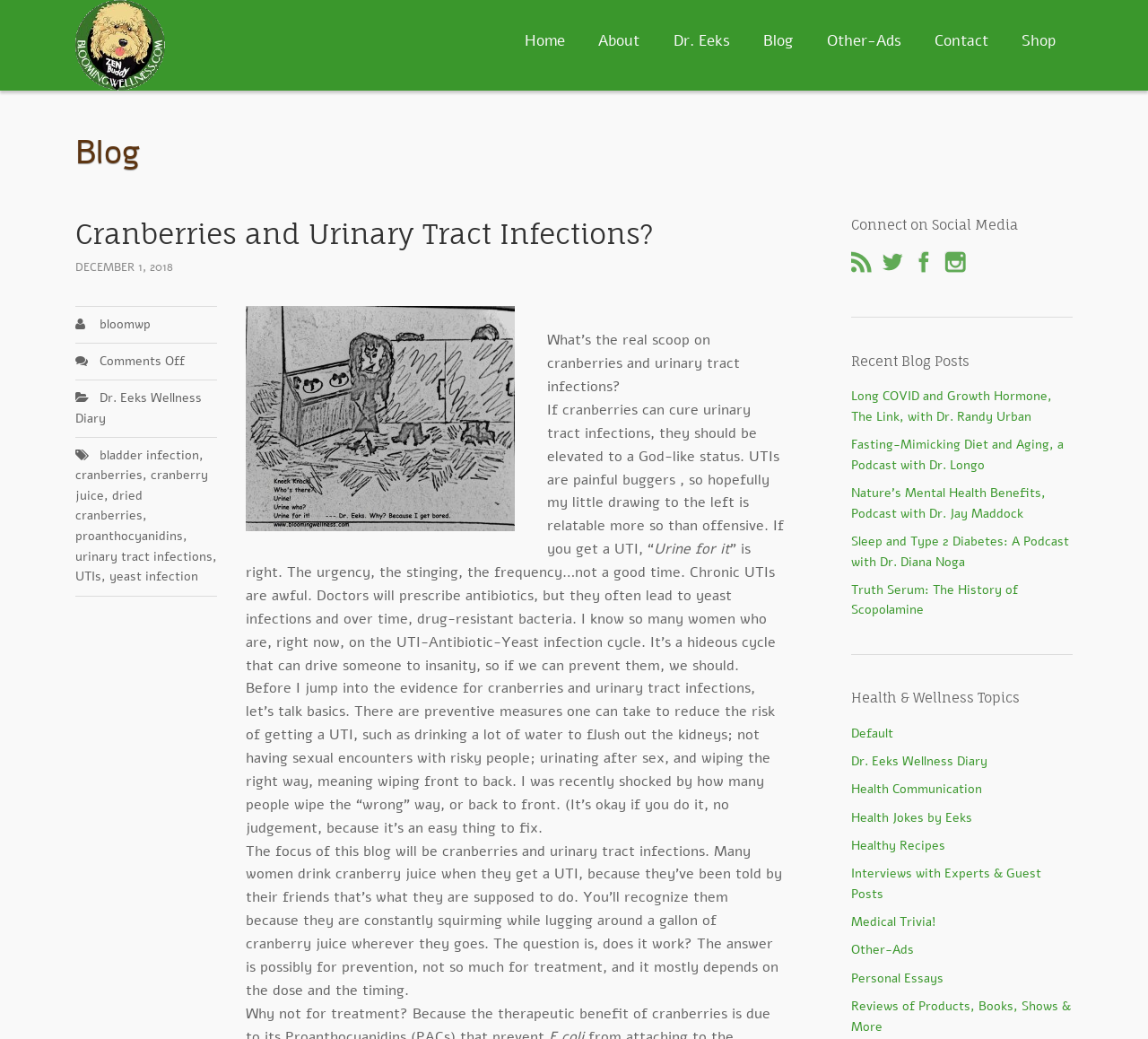Please use the details from the image to answer the following question comprehensively:
What is the name of the website?

The name of the website can be found in the top-left corner of the webpage, where it says 'Blooming Wellness' in a logo format, and also in the link 'Blooming Wellness'.